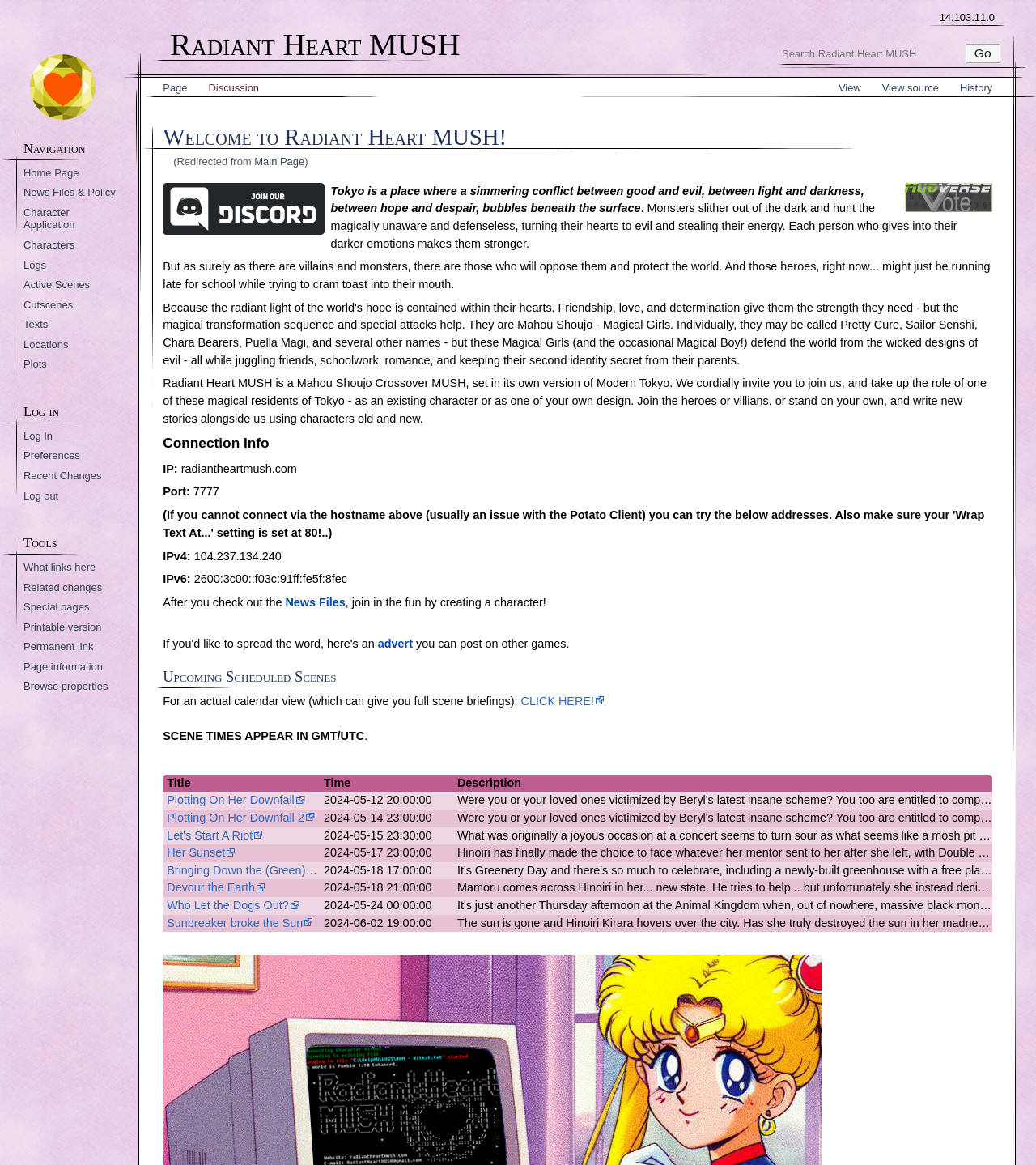Determine the bounding box coordinates of the section I need to click to execute the following instruction: "Go to the main page". Provide the coordinates as four float numbers between 0 and 1, i.e., [left, top, right, bottom].

[0.157, 0.07, 0.181, 0.081]